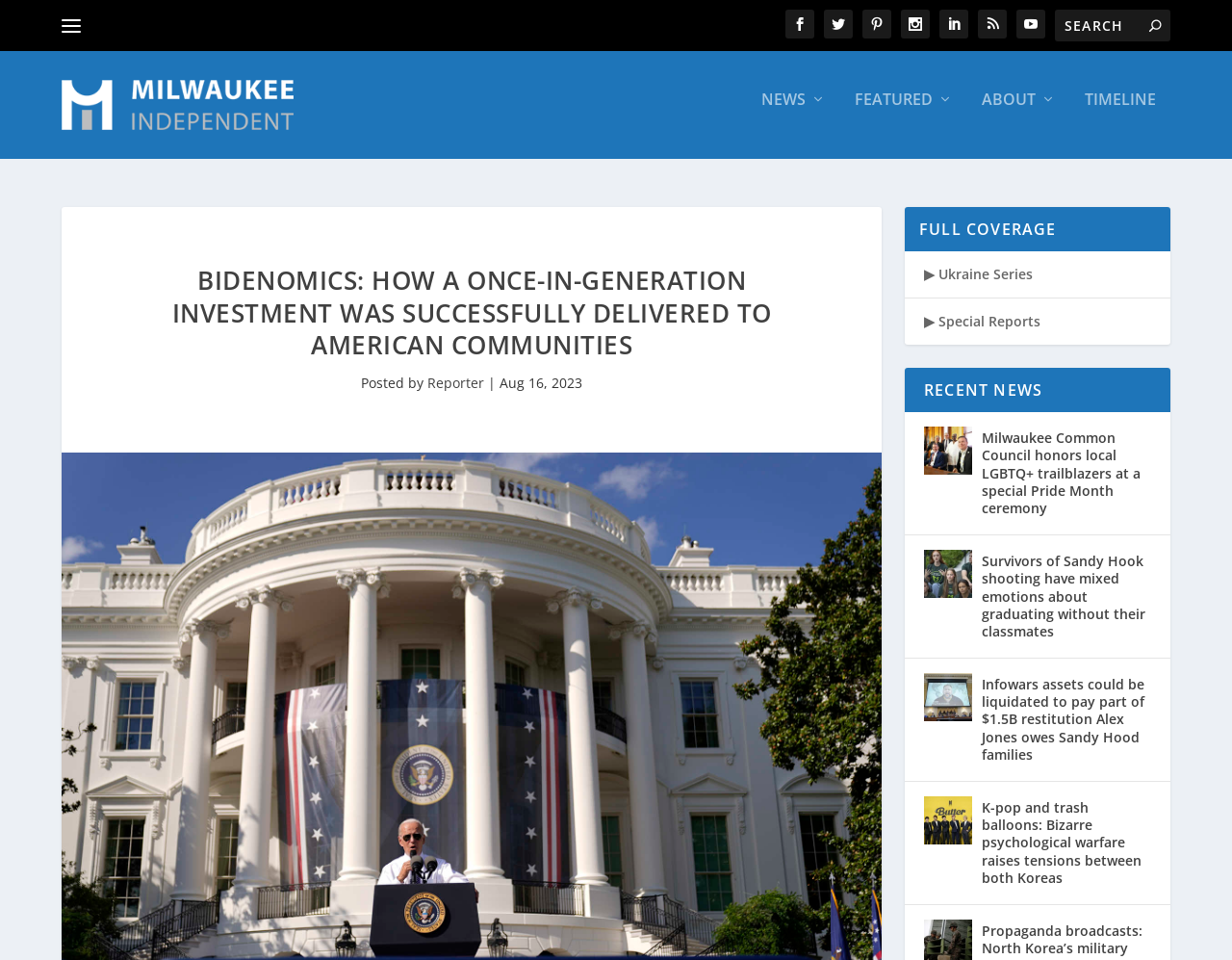Use a single word or phrase to answer the question:
What is the category of the article 'Bidenomics: How a once-in-generation investment was successfully delivered to American communities'?

NEWS